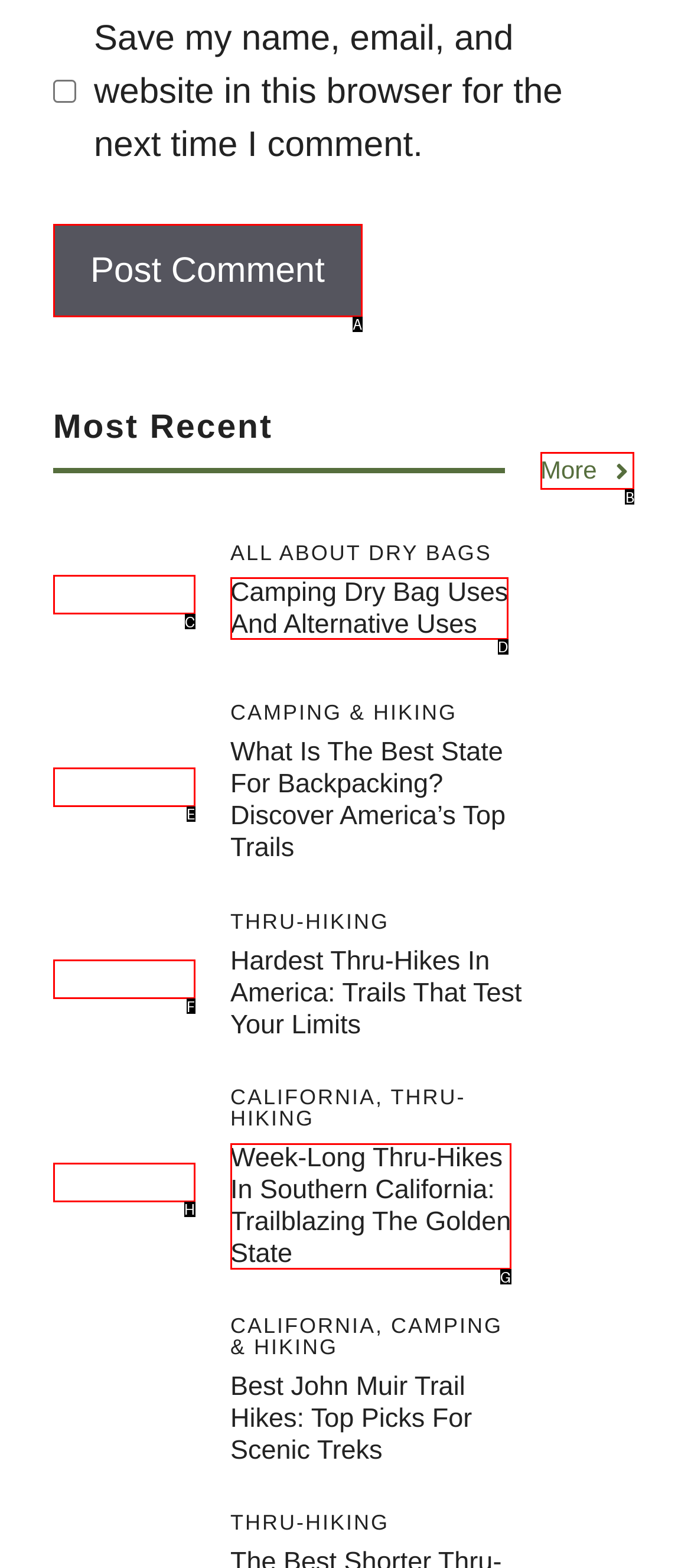Pick the HTML element that should be clicked to execute the task: Click the 'Post Comment' button
Respond with the letter corresponding to the correct choice.

A